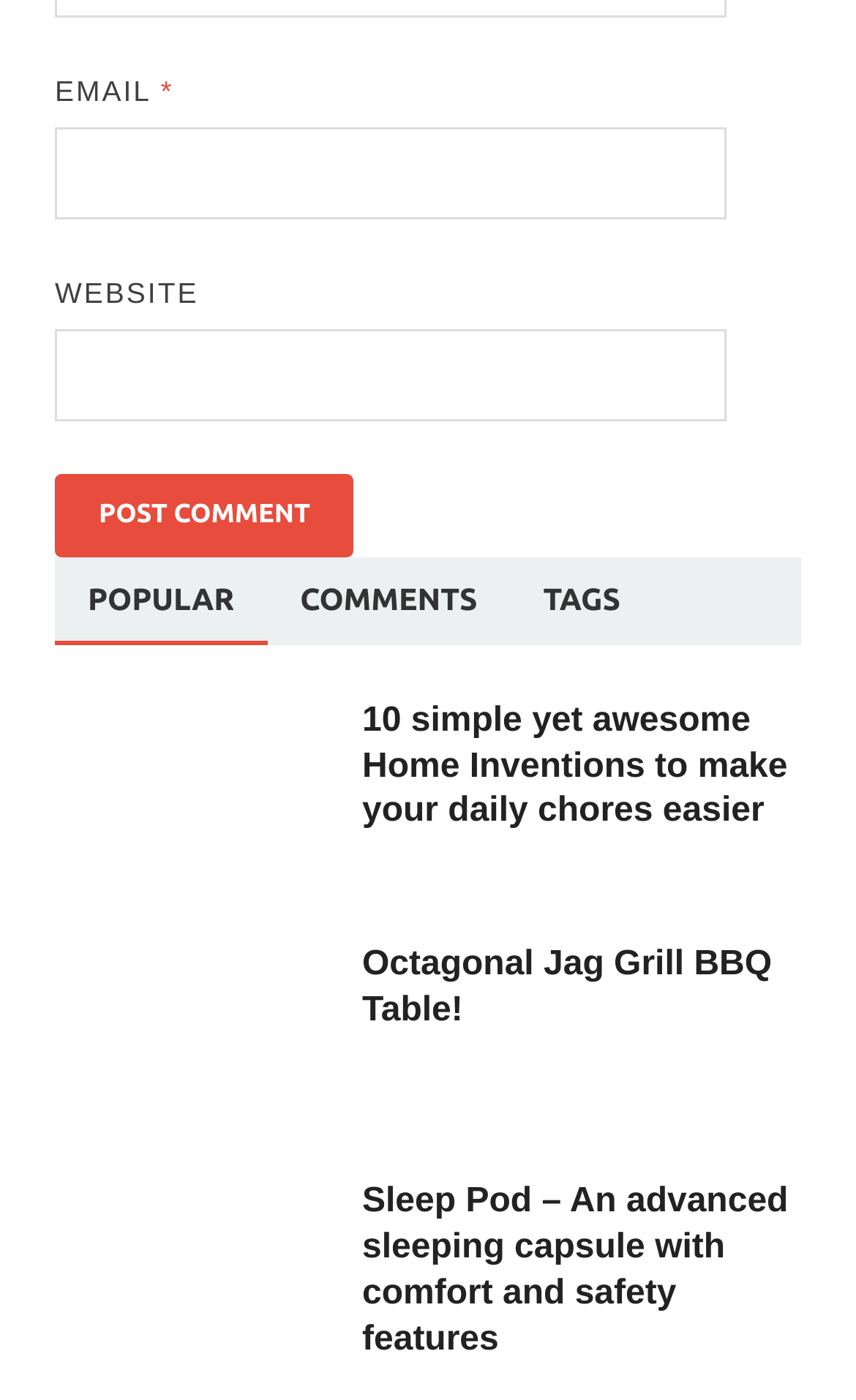What is the purpose of the button?
Respond to the question with a single word or phrase according to the image.

Post Comment